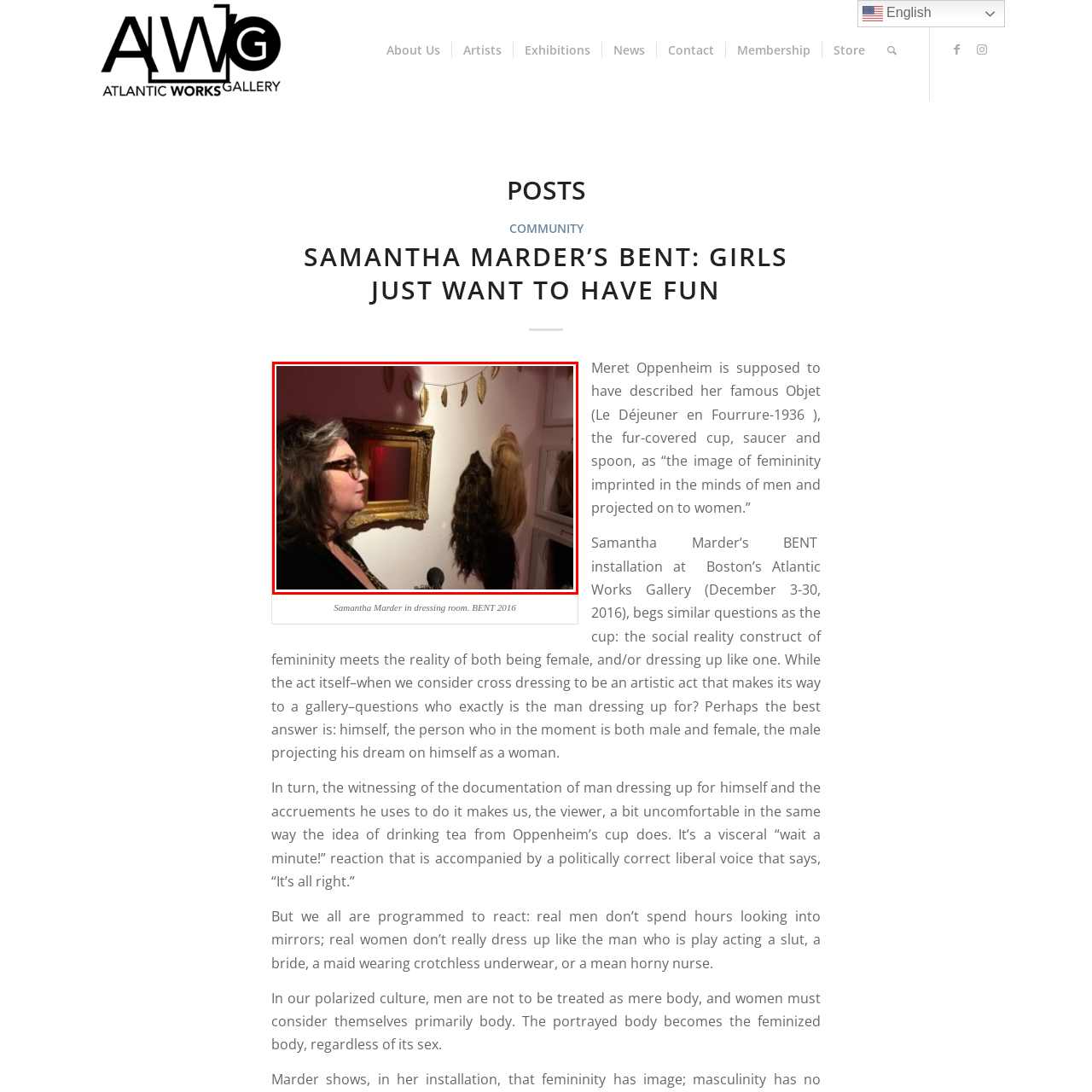View the image highlighted in red and provide one word or phrase: What is the name of the installation?

BENT